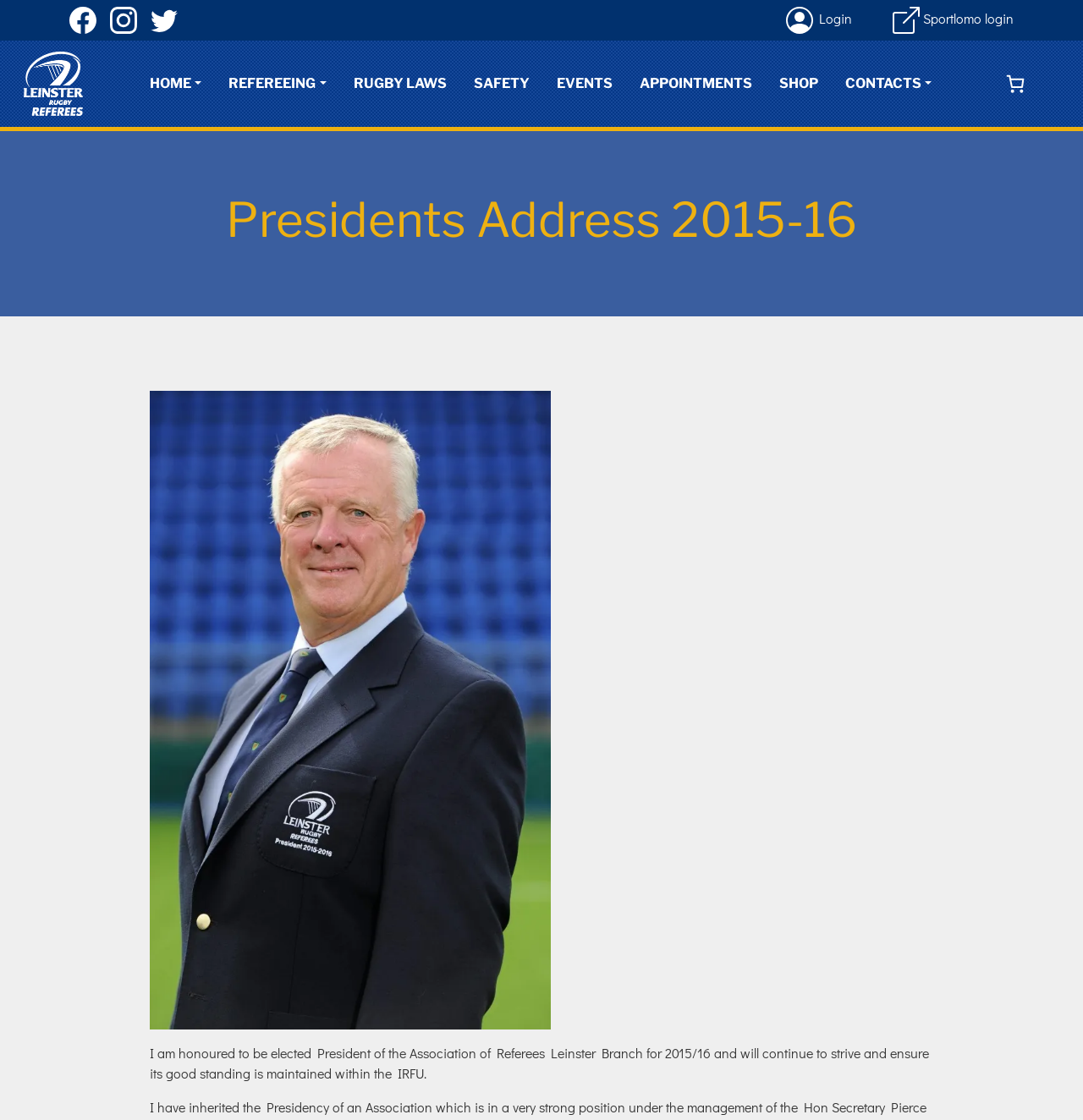Please identify the bounding box coordinates of the element I need to click to follow this instruction: "Go to the home page".

[0.126, 0.053, 0.199, 0.096]